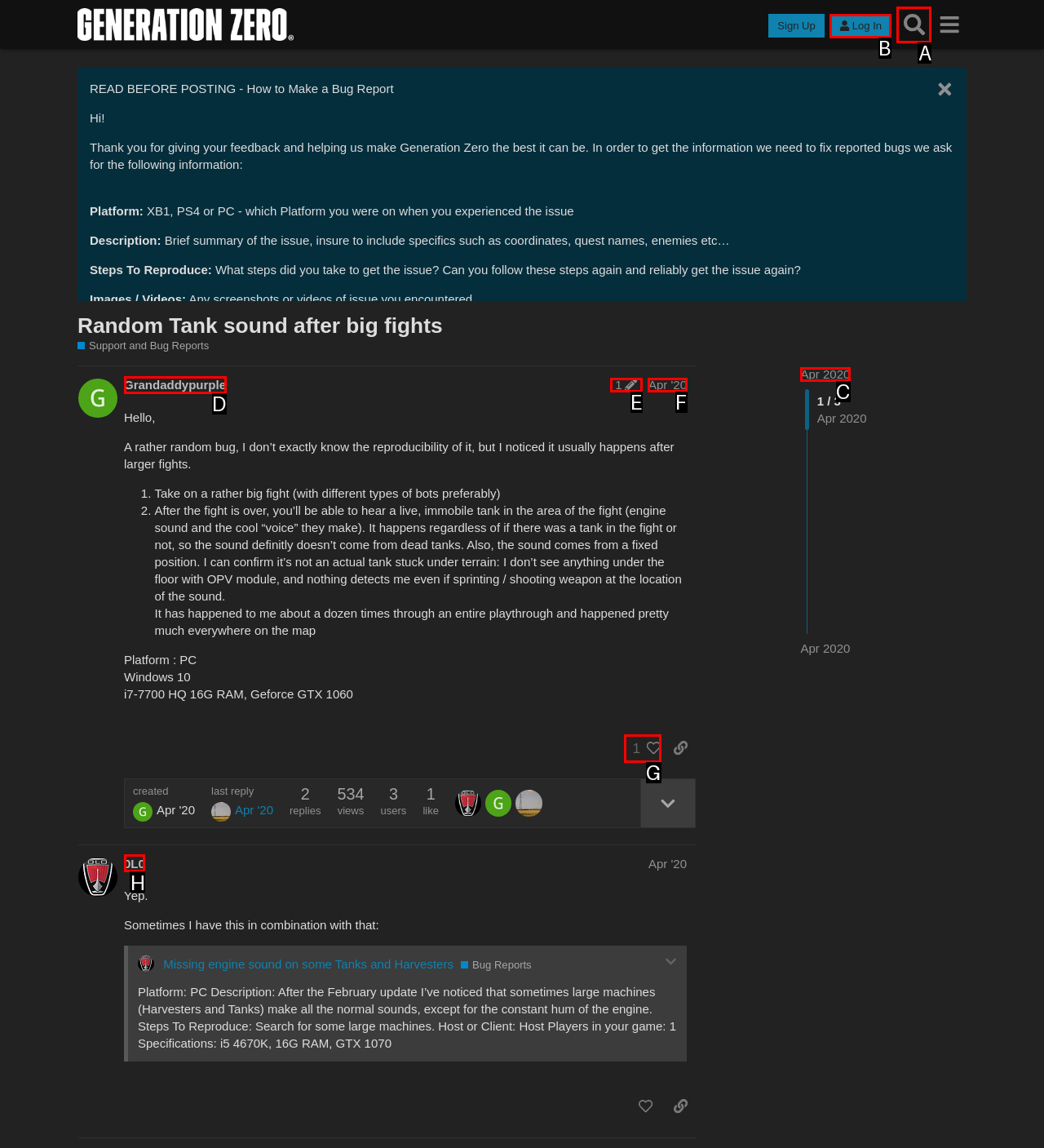Select the appropriate letter to fulfill the given instruction: Search in the forum
Provide the letter of the correct option directly.

A